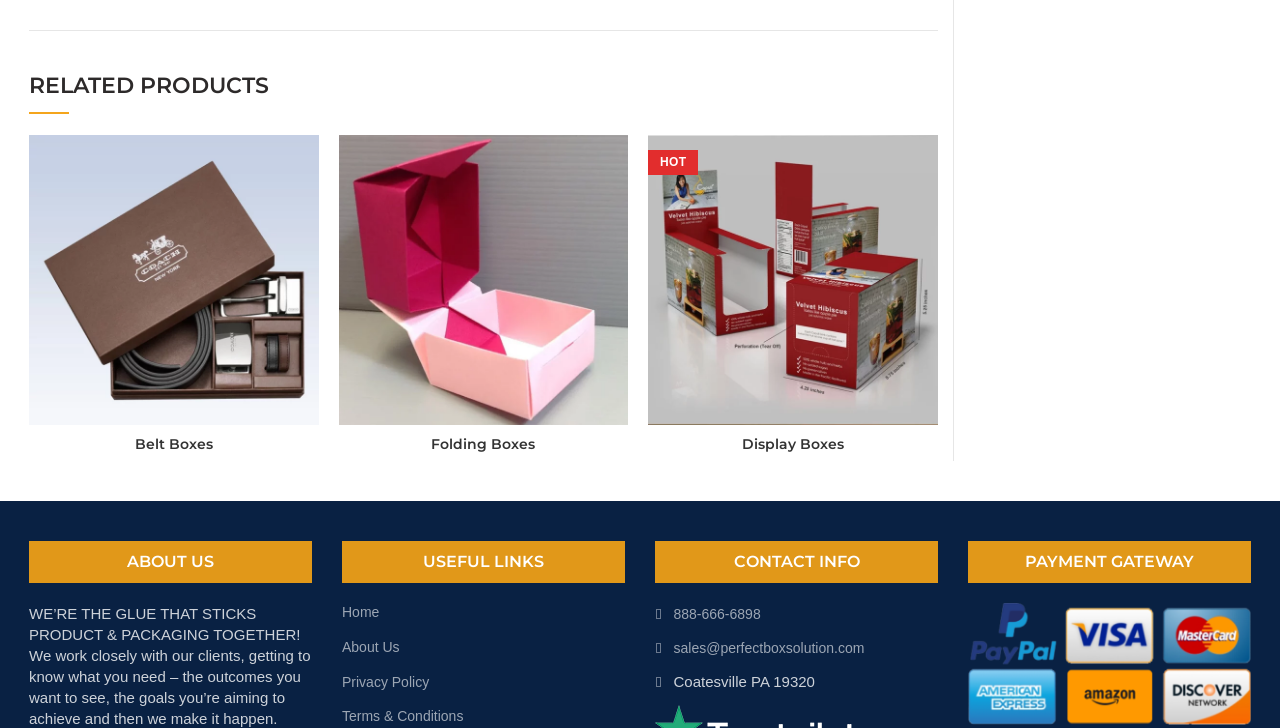Please determine the bounding box coordinates of the element to click on in order to accomplish the following task: "Enter email address in the newsletter signup field". Ensure the coordinates are four float numbers ranging from 0 to 1, i.e., [left, top, right, bottom].

None